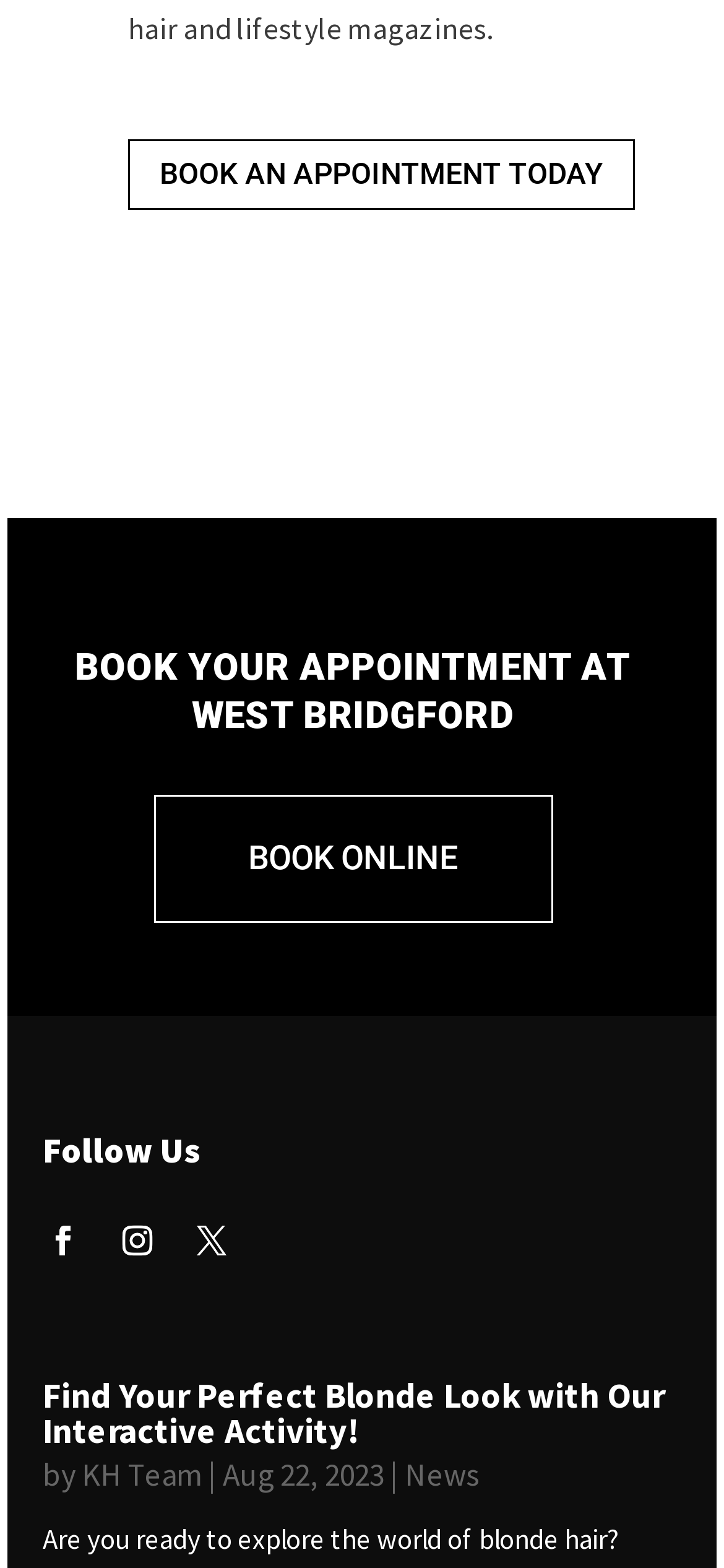Kindly determine the bounding box coordinates for the area that needs to be clicked to execute this instruction: "Book an appointment today".

[0.177, 0.088, 0.877, 0.134]